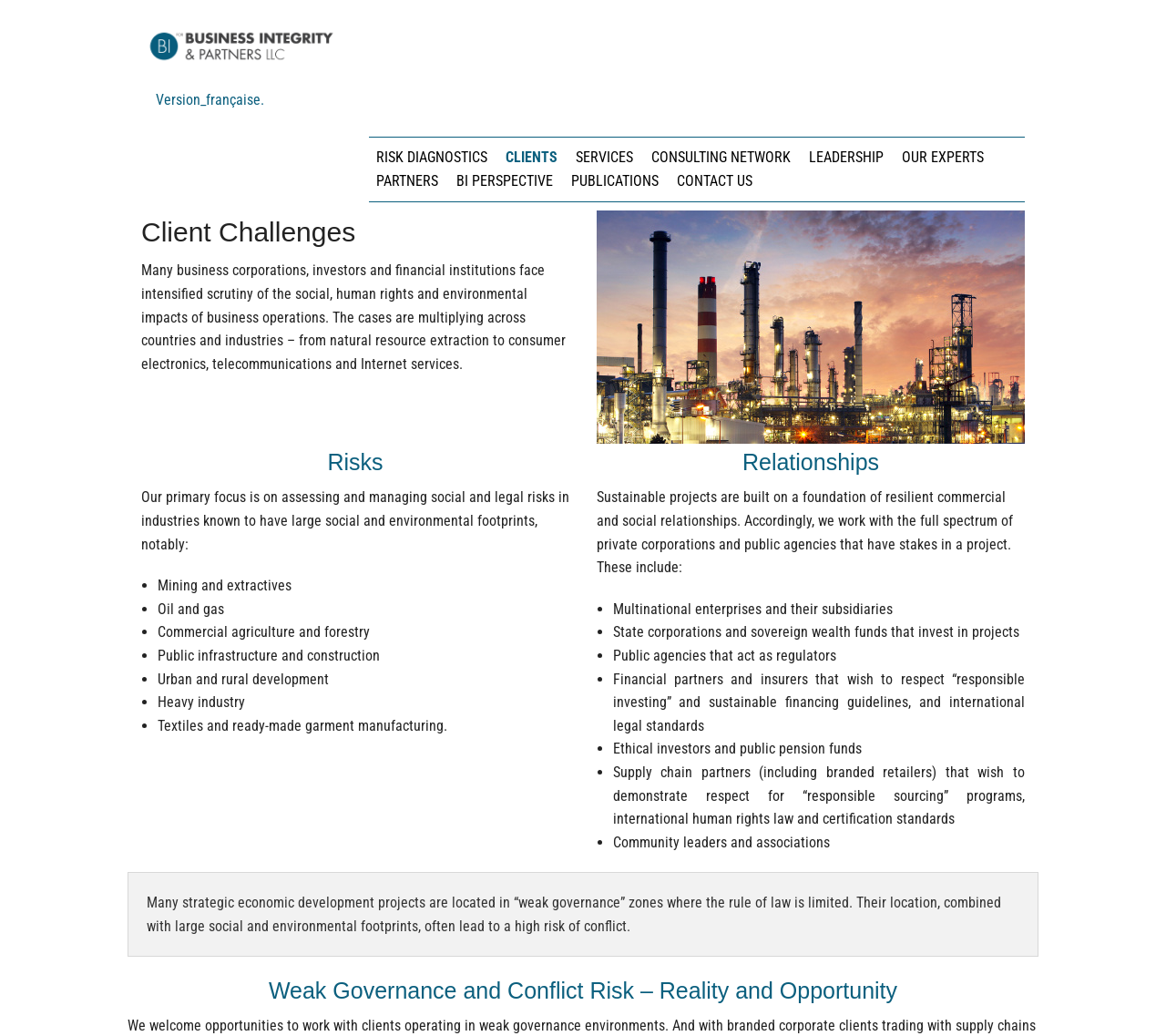What are the industries with large social and environmental footprints?
We need a detailed and meticulous answer to the question.

The webpage lists several industries with large social and environmental footprints, including mining and extractives, oil and gas, commercial agriculture and forestry, public infrastructure and construction, urban and rural development, and heavy industry. These industries are mentioned under the 'Risks' section.